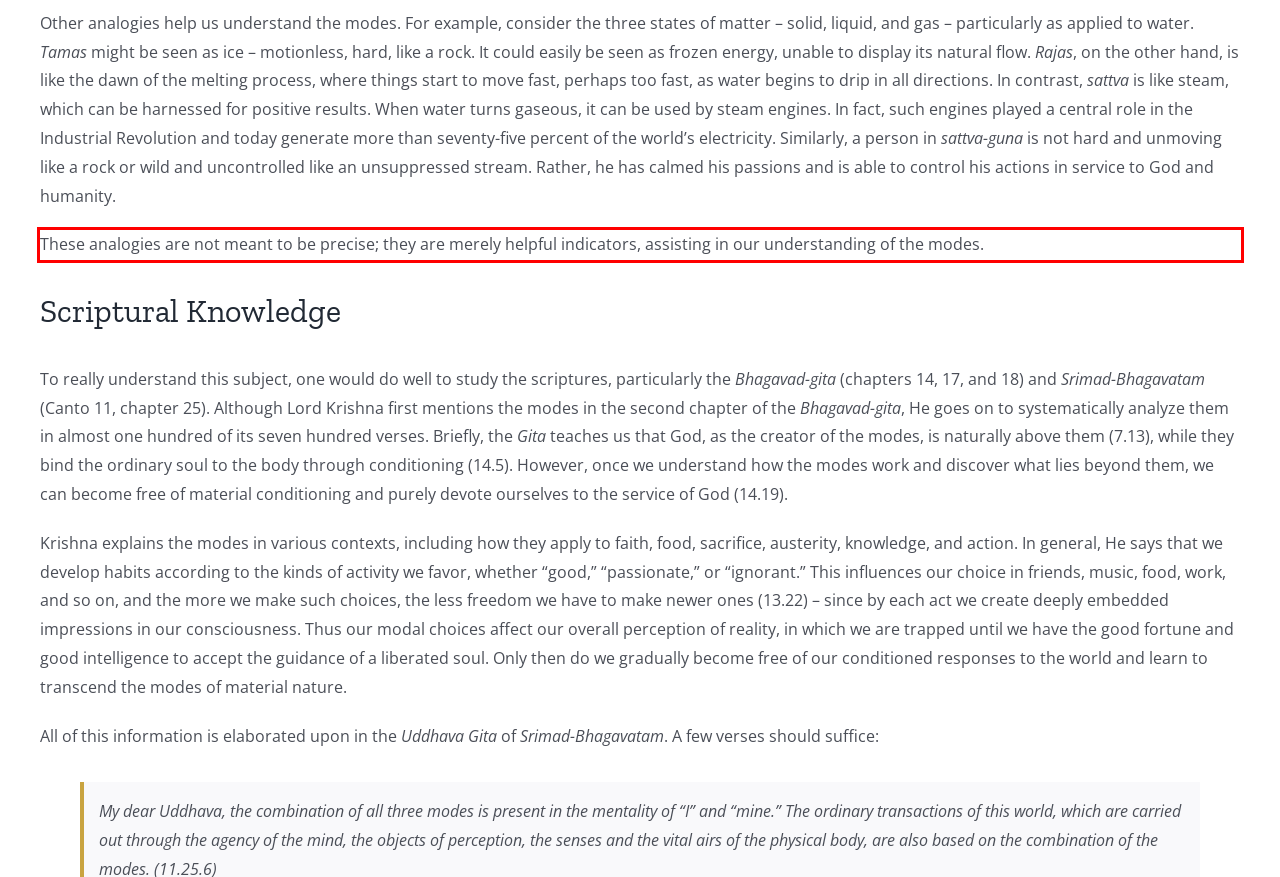Analyze the webpage screenshot and use OCR to recognize the text content in the red bounding box.

These analogies are not meant to be precise; they are merely helpful indicators, assisting in our understanding of the modes.